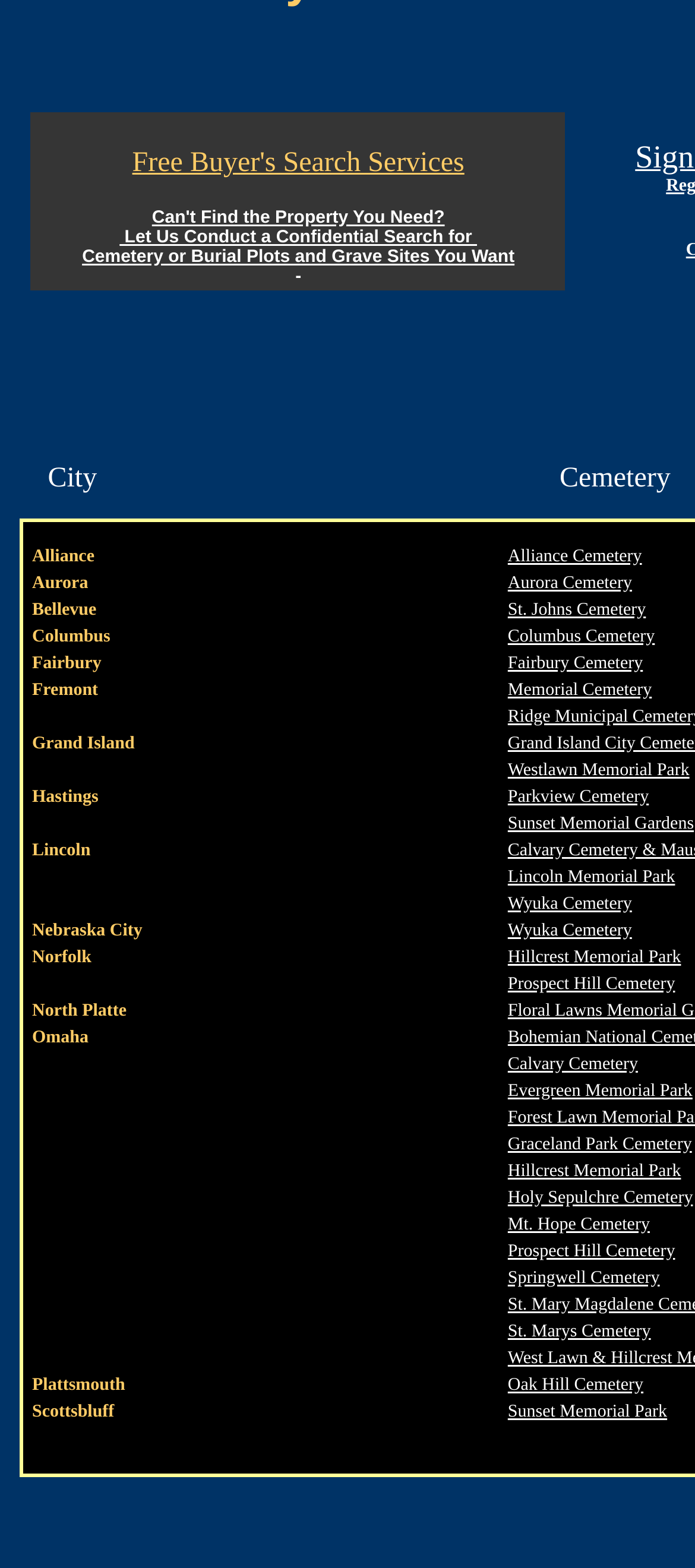Please indicate the bounding box coordinates for the clickable area to complete the following task: "View details of Memorial Cemetery". The coordinates should be specified as four float numbers between 0 and 1, i.e., [left, top, right, bottom].

[0.731, 0.428, 0.938, 0.448]